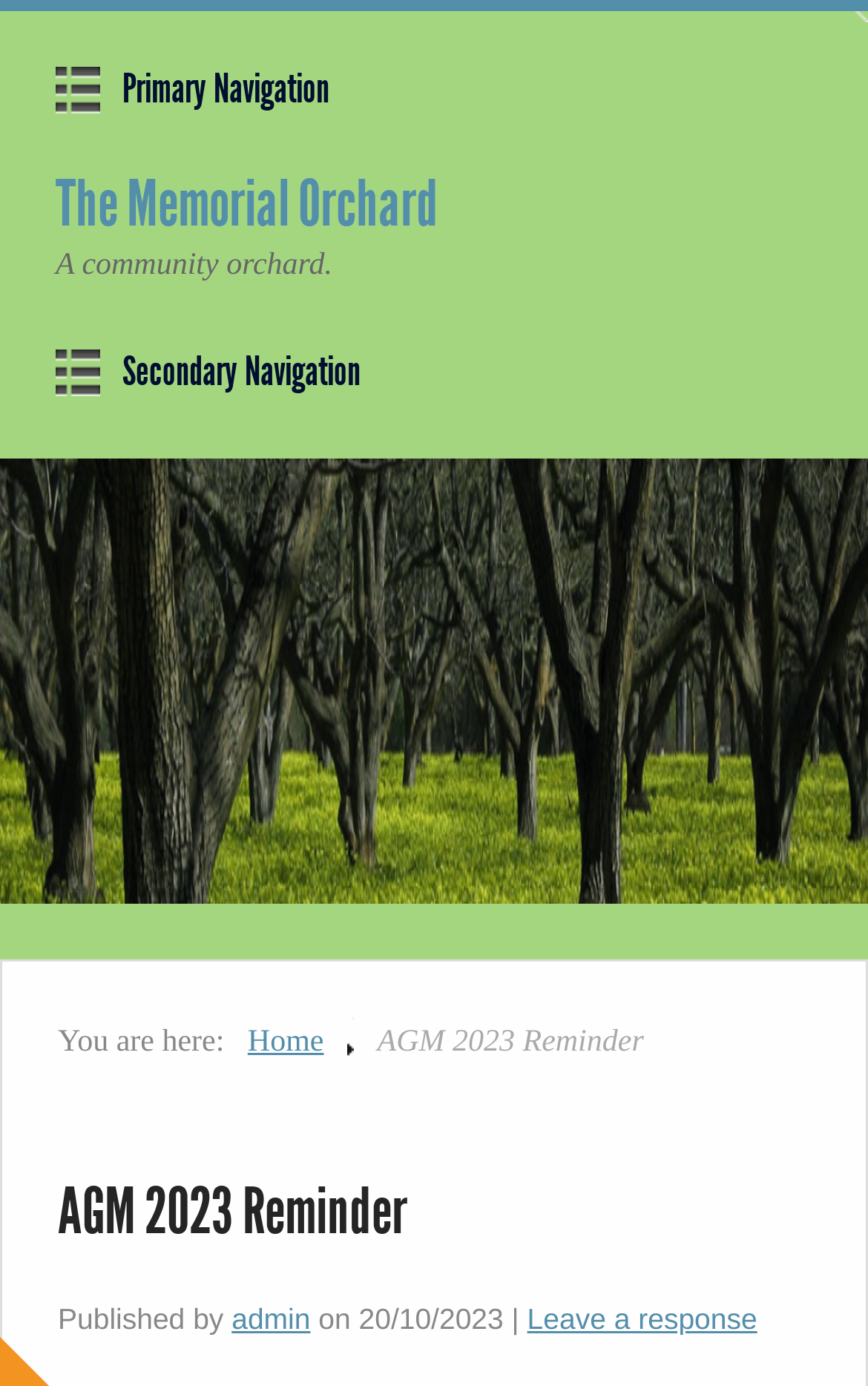Bounding box coordinates are to be given in the format (top-left x, top-left y, bottom-right x, bottom-right y). All values must be floating point numbers between 0 and 1. Provide the bounding box coordinate for the UI element described as: Leave a response

[0.607, 0.94, 0.872, 0.964]